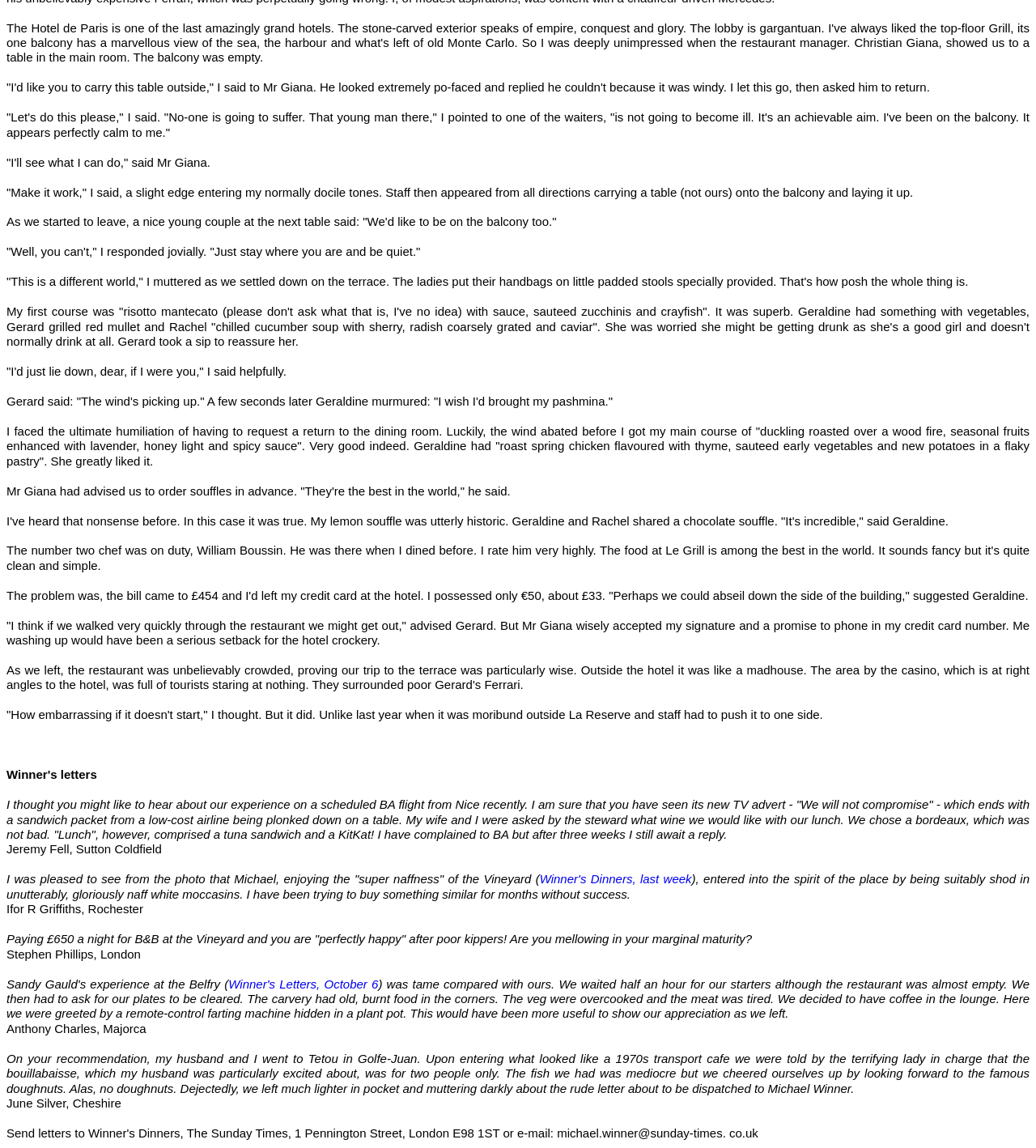Provide the bounding box coordinates for the UI element that is described as: "Winner's Letters, October 6".

[0.221, 0.851, 0.365, 0.863]